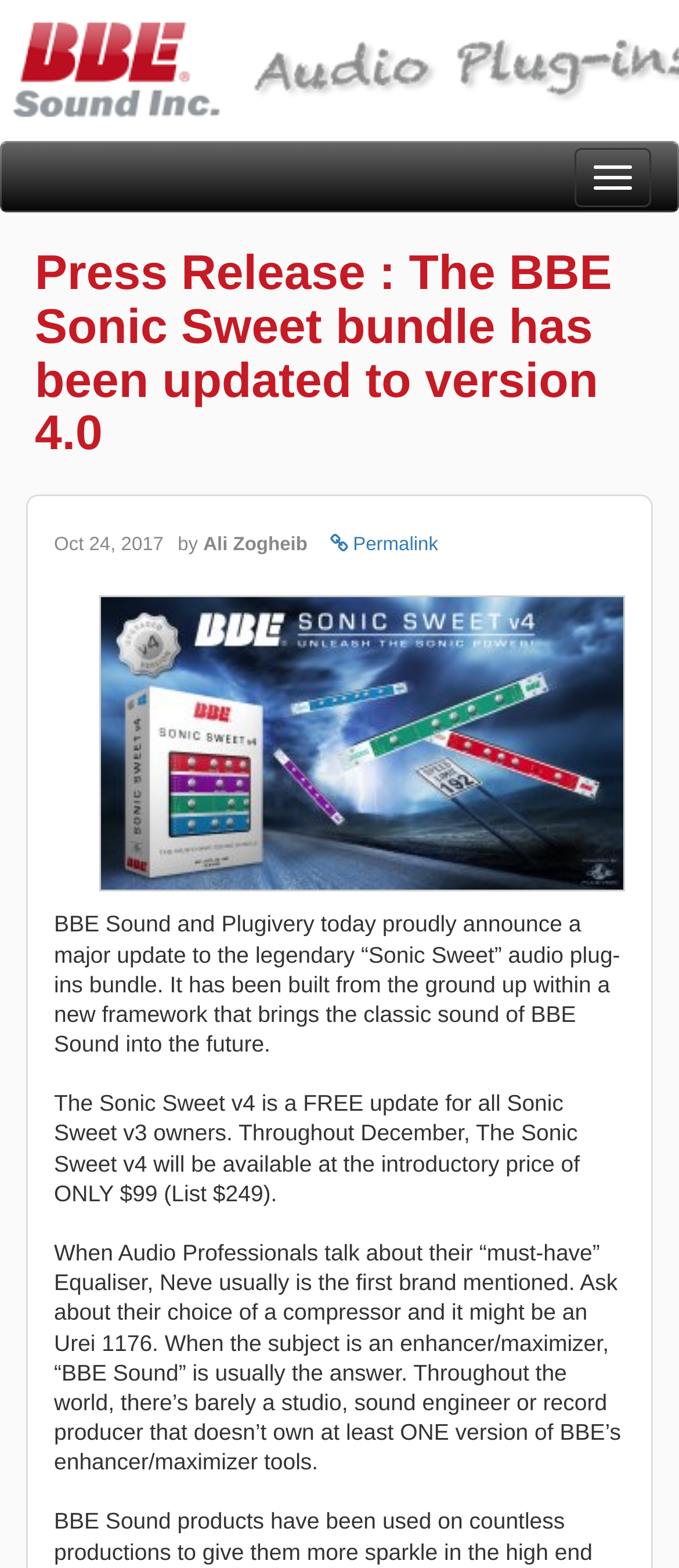What is the price of the Sonic Sweet v4 during the introductory period?
Please provide a comprehensive and detailed answer to the question.

I found the price of the Sonic Sweet v4 during the introductory period by looking at the StaticText element with the text 'Throughout December, The Sonic Sweet v4 will be available at the introductory price of ONLY $99 (List $249).' which is located at the coordinates [0.079, 0.695, 0.854, 0.769].